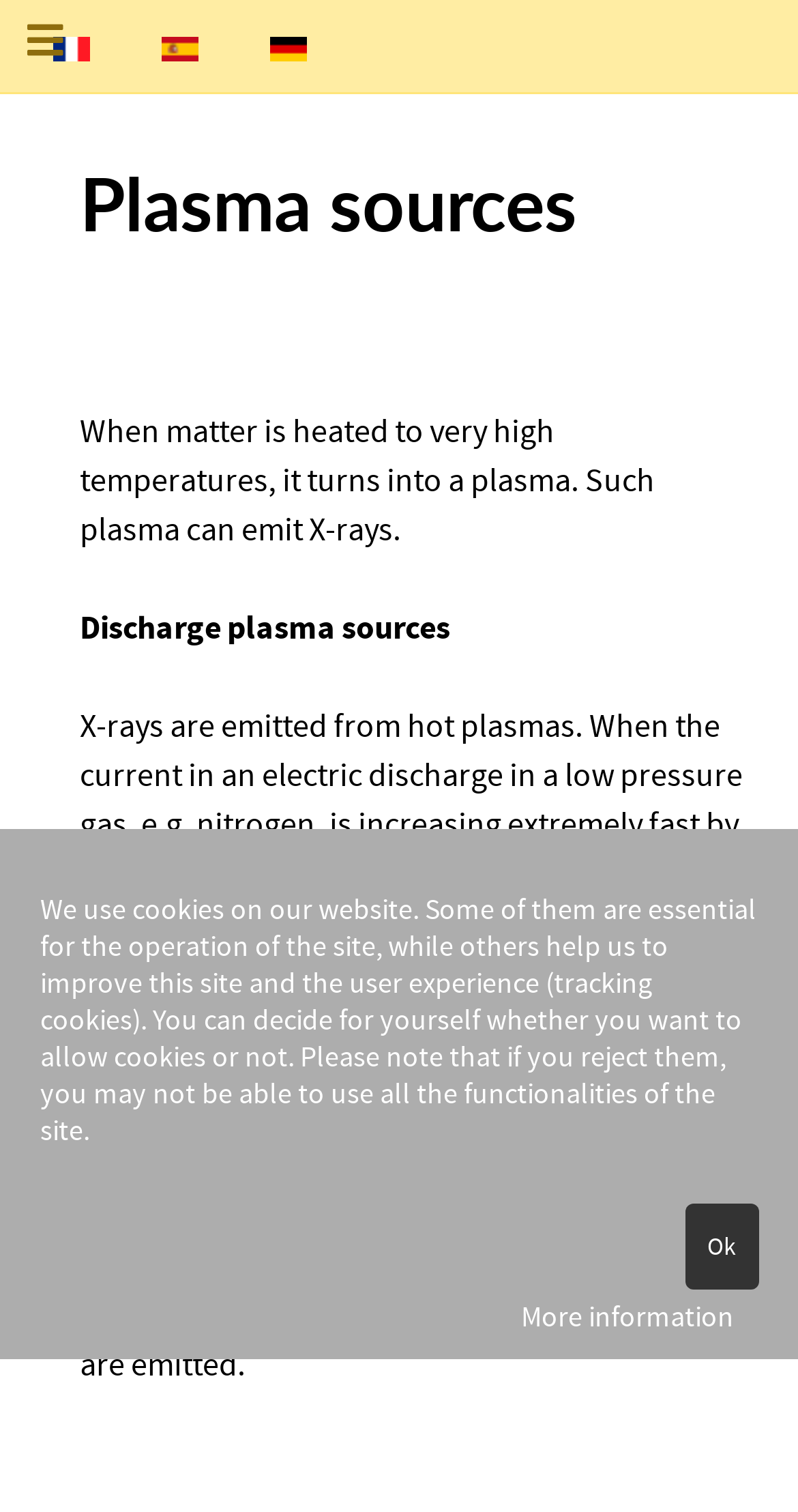Respond with a single word or short phrase to the following question: 
What is the source of X-rays in a plasma?

Hot plasmas